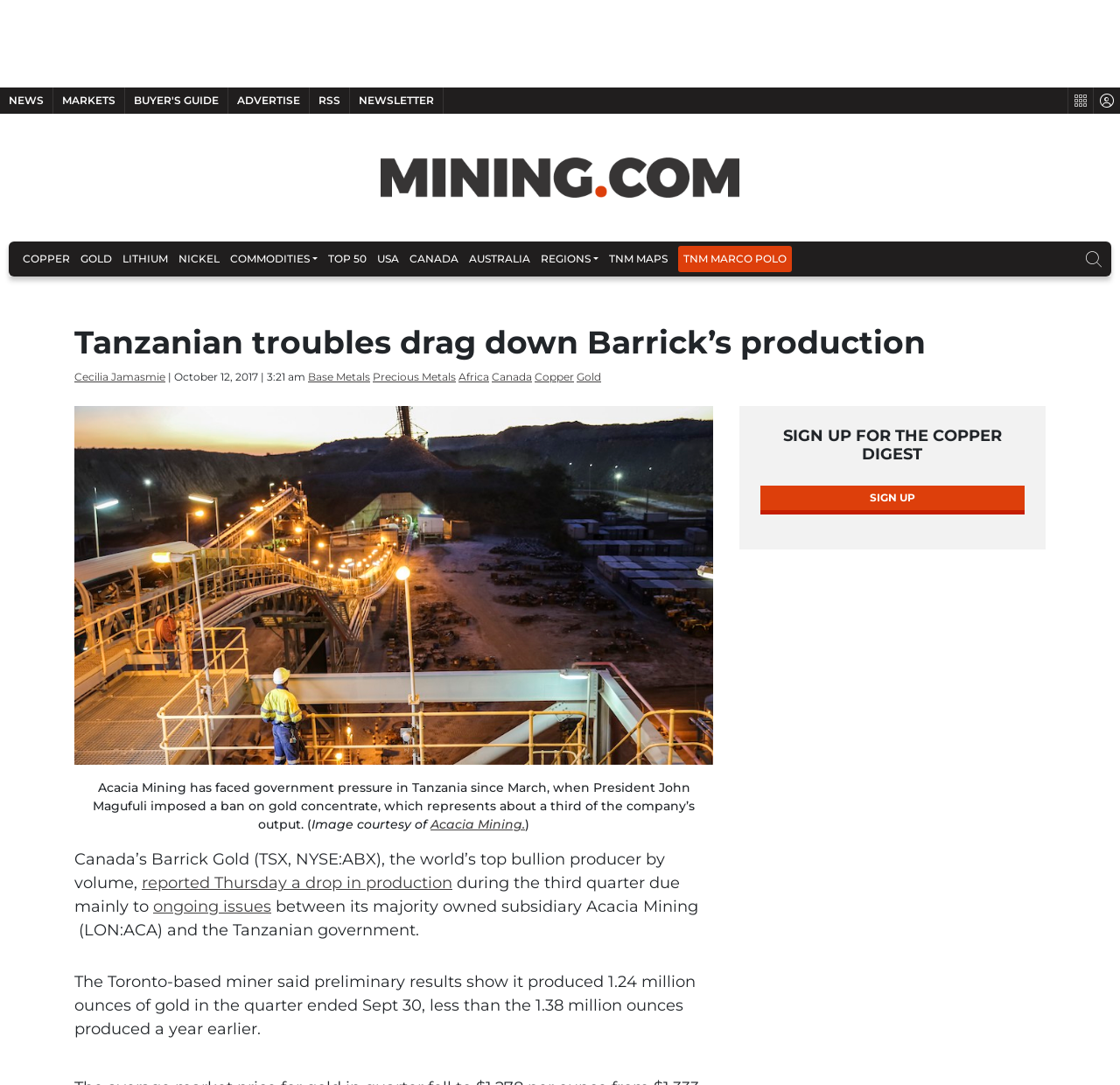Kindly determine the bounding box coordinates for the area that needs to be clicked to execute this instruction: "Sign up for the COPPER DIGEST".

[0.679, 0.447, 0.915, 0.474]